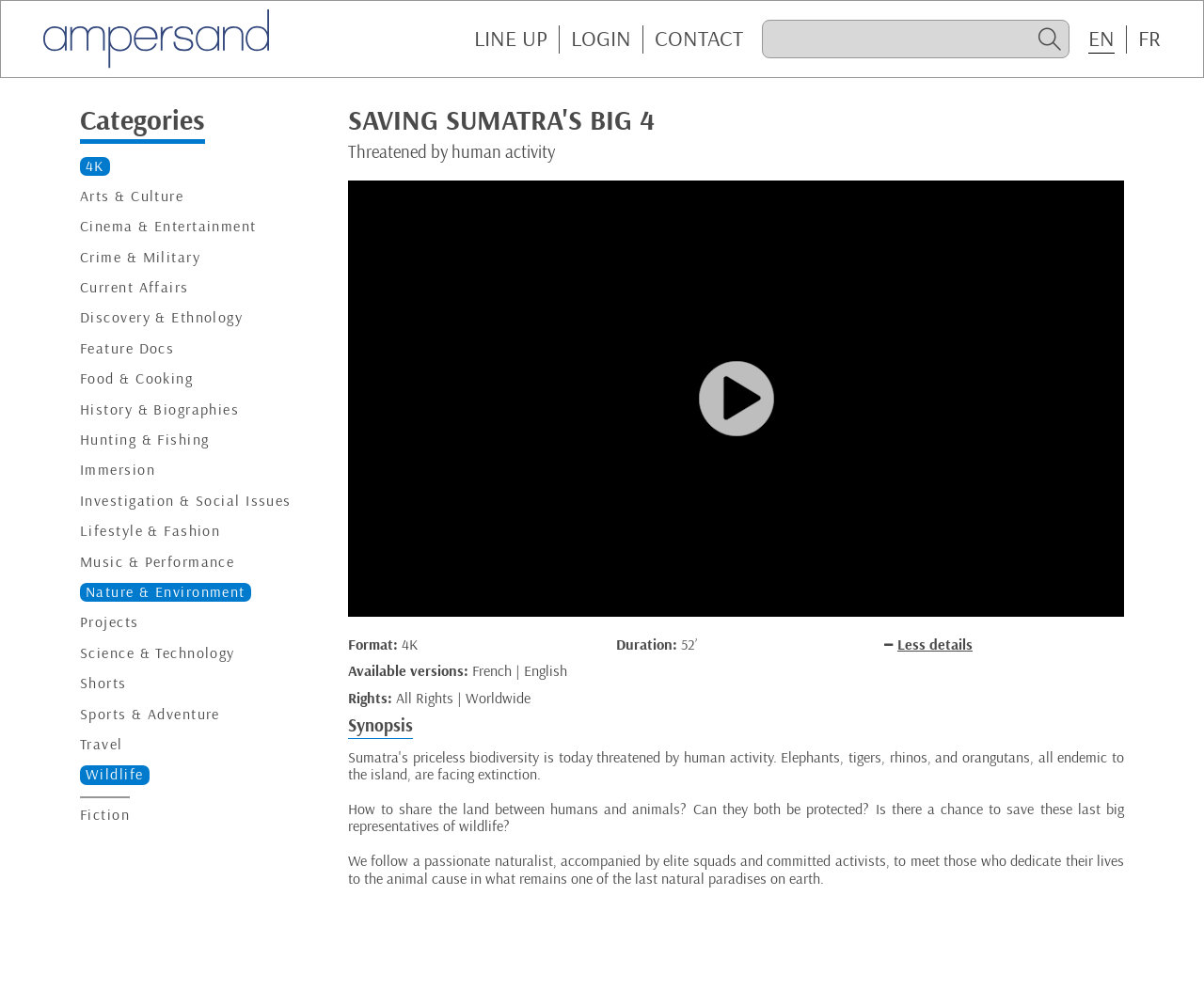Please identify the bounding box coordinates of the element's region that should be clicked to execute the following instruction: "Read the synopsis". The bounding box coordinates must be four float numbers between 0 and 1, i.e., [left, top, right, bottom].

[0.289, 0.711, 0.343, 0.734]